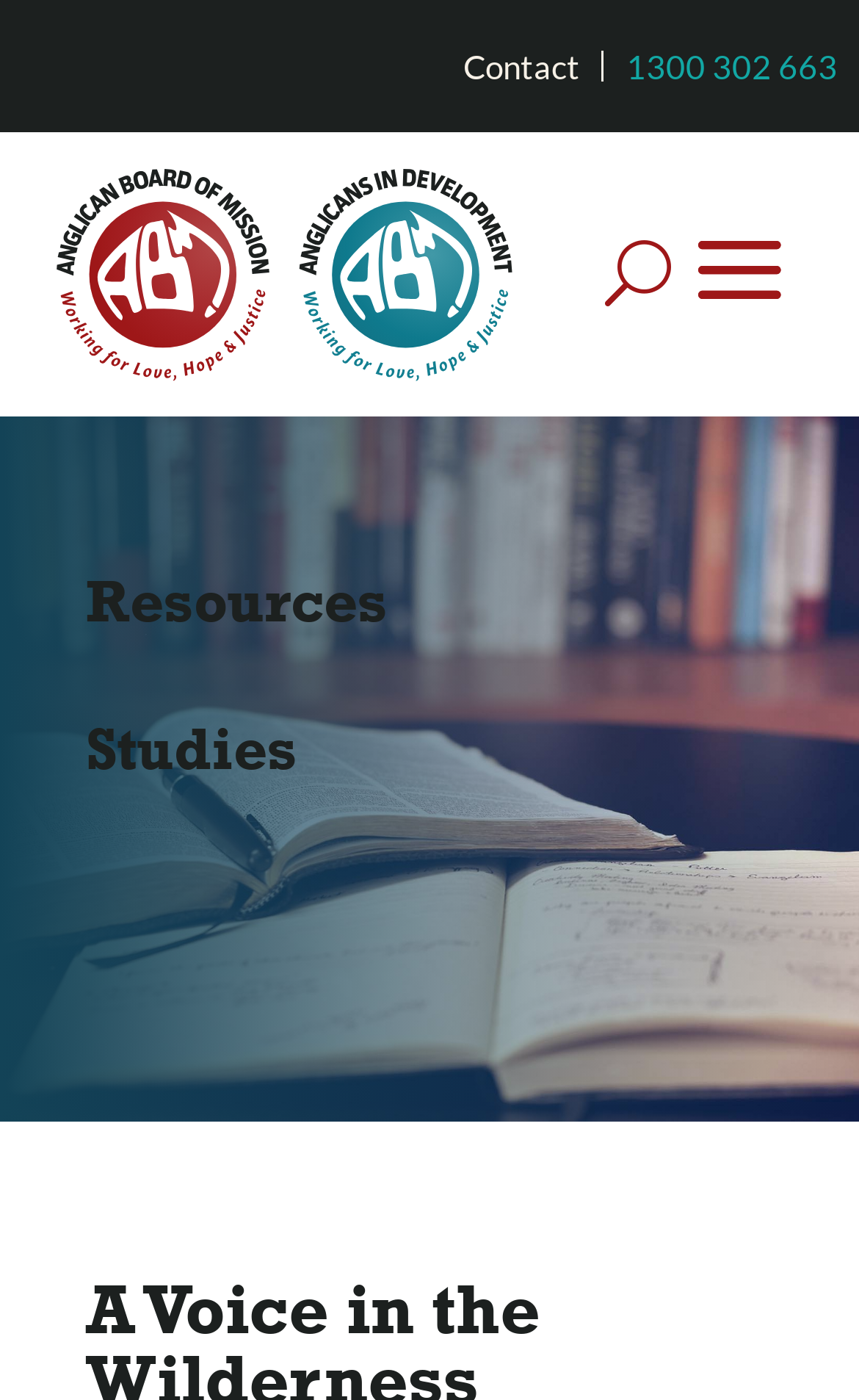Please specify the bounding box coordinates in the format (top-left x, top-left y, bottom-right x, bottom-right y), with all values as floating point numbers between 0 and 1. Identify the bounding box of the UI element described by: Resources

[0.1, 0.404, 0.451, 0.456]